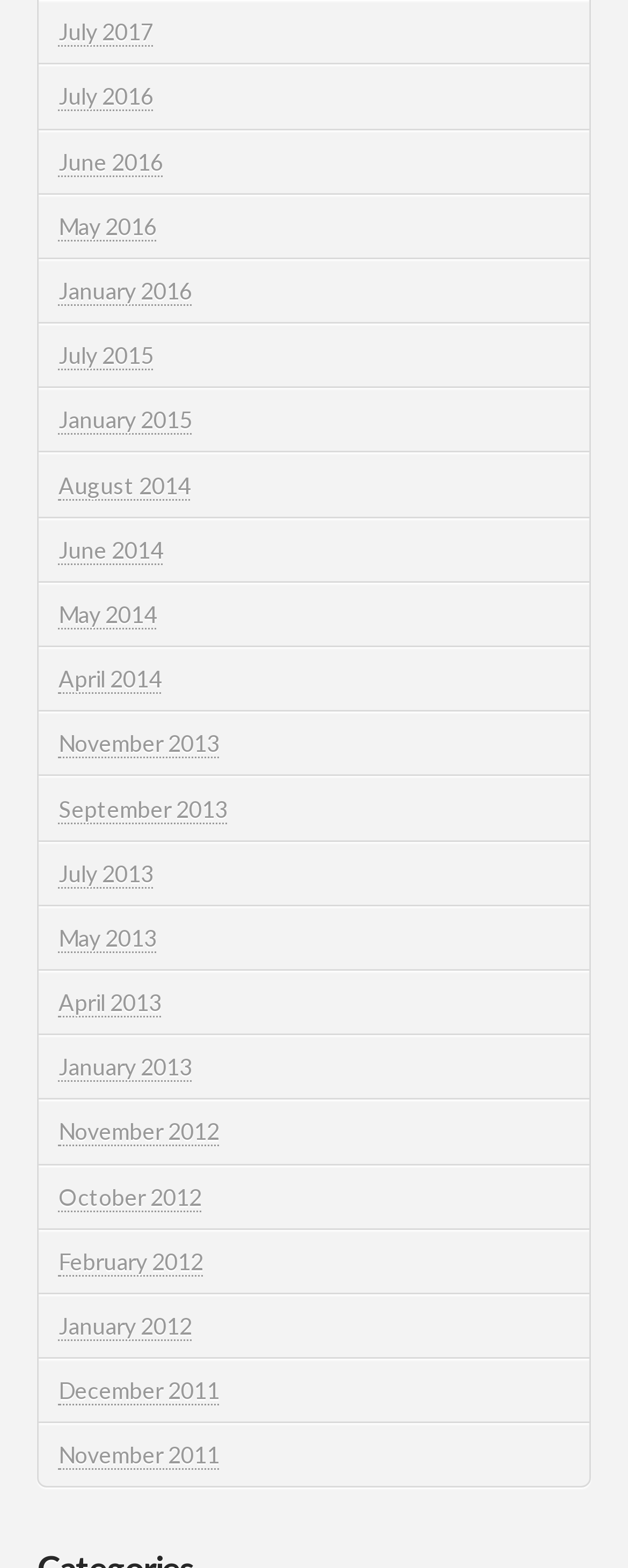What is the month that appears most frequently?
Use the information from the image to give a detailed answer to the question.

After analyzing the list of links, I found that the month that appears most frequently is January, which appears in 2012, 2013, 2015, 2016, and 2017.